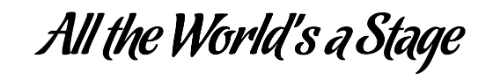What is the theme evoked by the phrase 'All the World's a Stage'?
Please give a detailed and thorough answer to the question, covering all relevant points.

The caption explains that the phrase 'All the World's a Stage' evokes themes of performance, human experience, and the theatricality of life, reflecting the idea that individuals play various roles throughout their lives, much like actors on a stage.